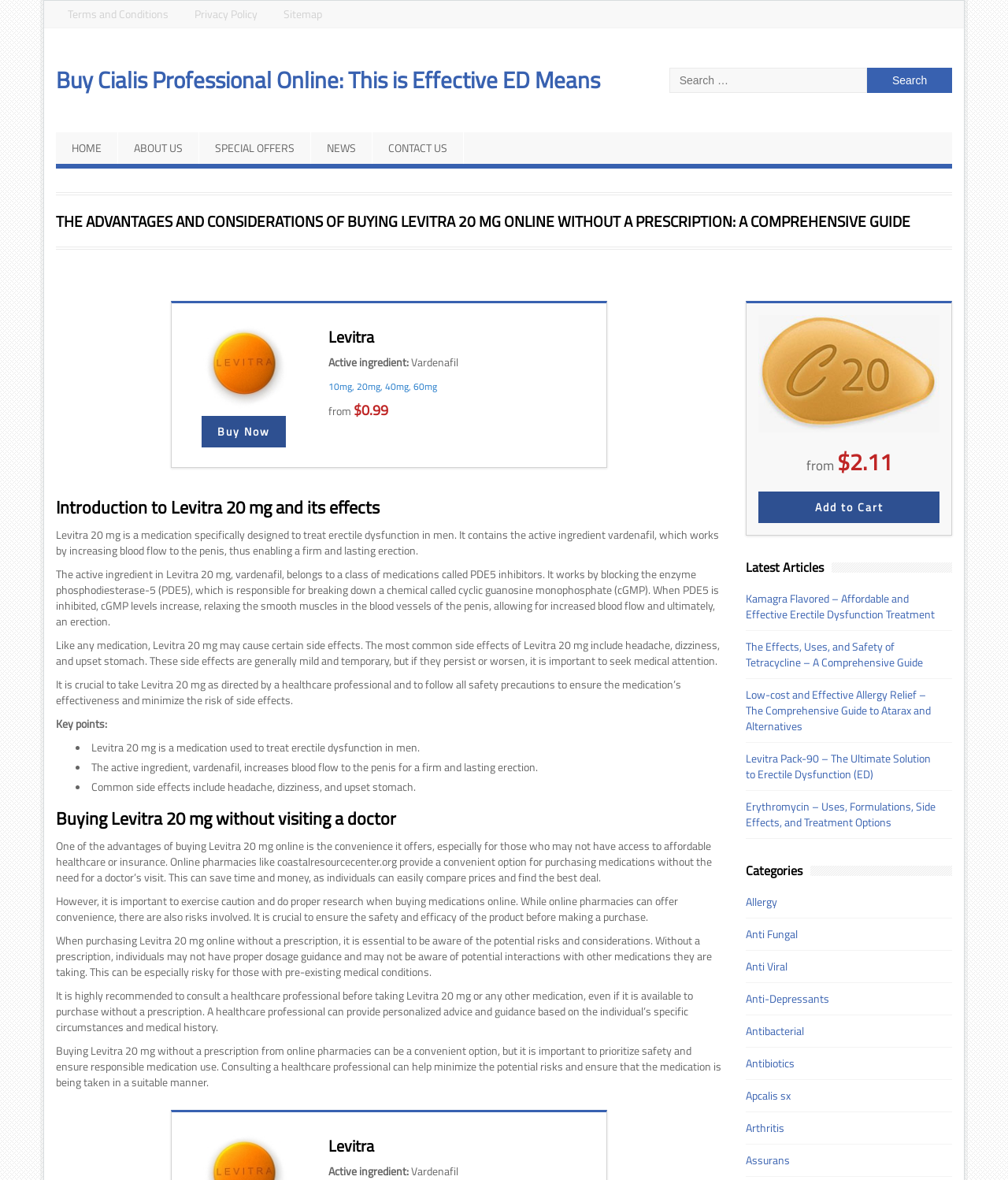Analyze the image and provide a detailed answer to the question: What is the active ingredient of Levitra 20 mg?

I found the answer by looking at the section that describes Levitra 20 mg, where it says 'Active ingredient: Vardenafil'.